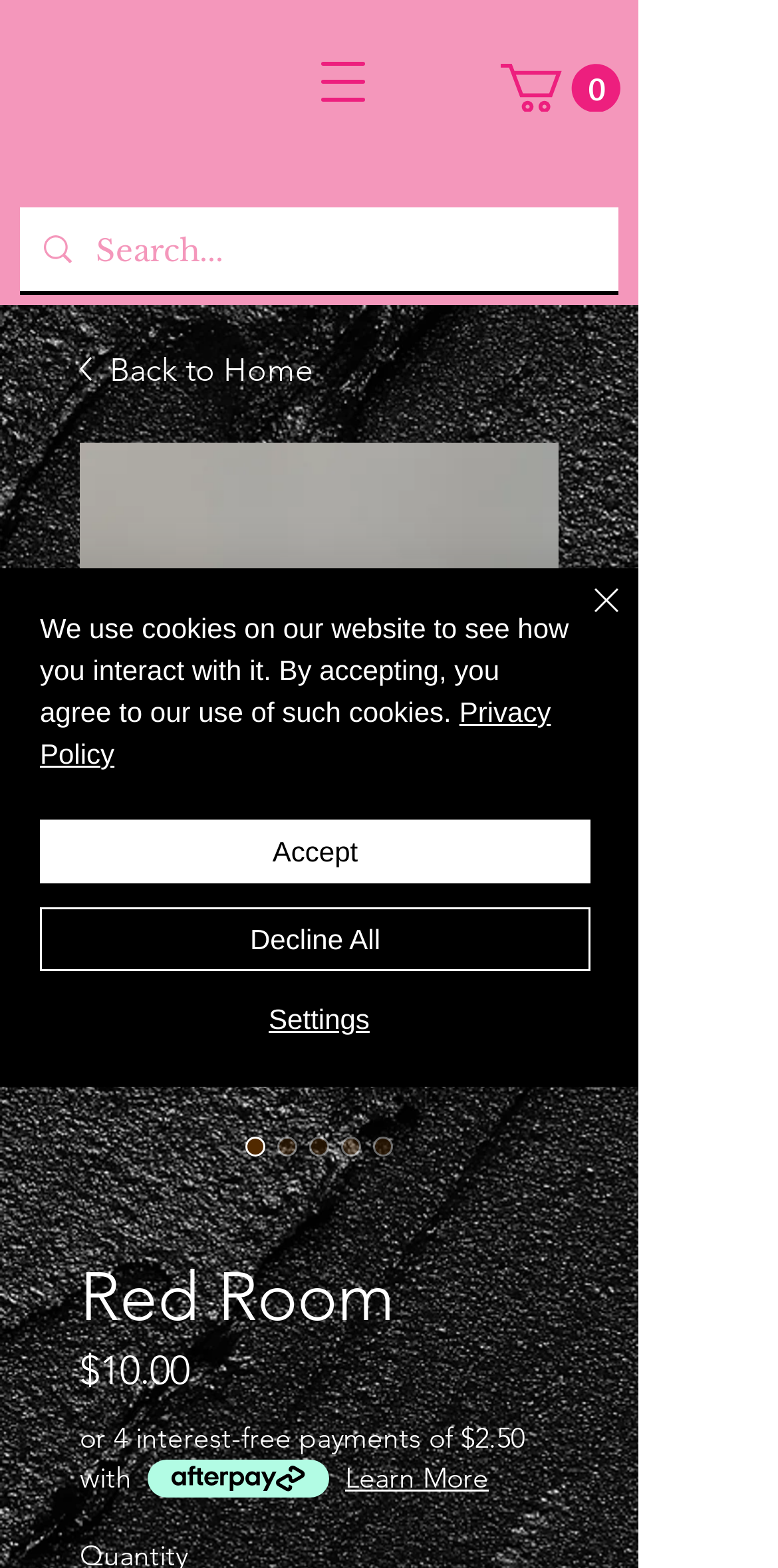What is the logo of the payment method?
Please look at the screenshot and answer in one word or a short phrase.

Payment method logo